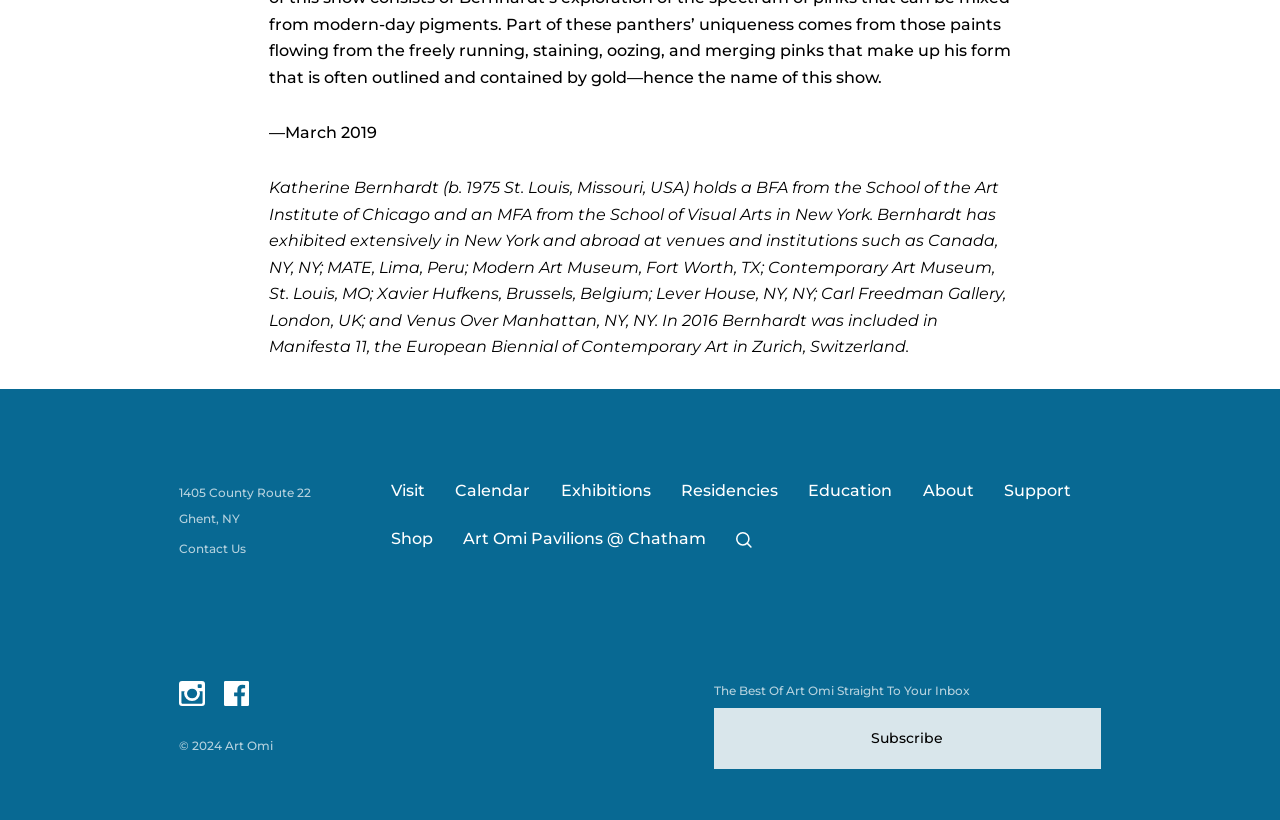What is the address of Art Omi?
Please give a detailed and elaborate answer to the question based on the image.

The address of Art Omi is mentioned as a link on the webpage, which is 1405 County Route 22 Ghent, NY.